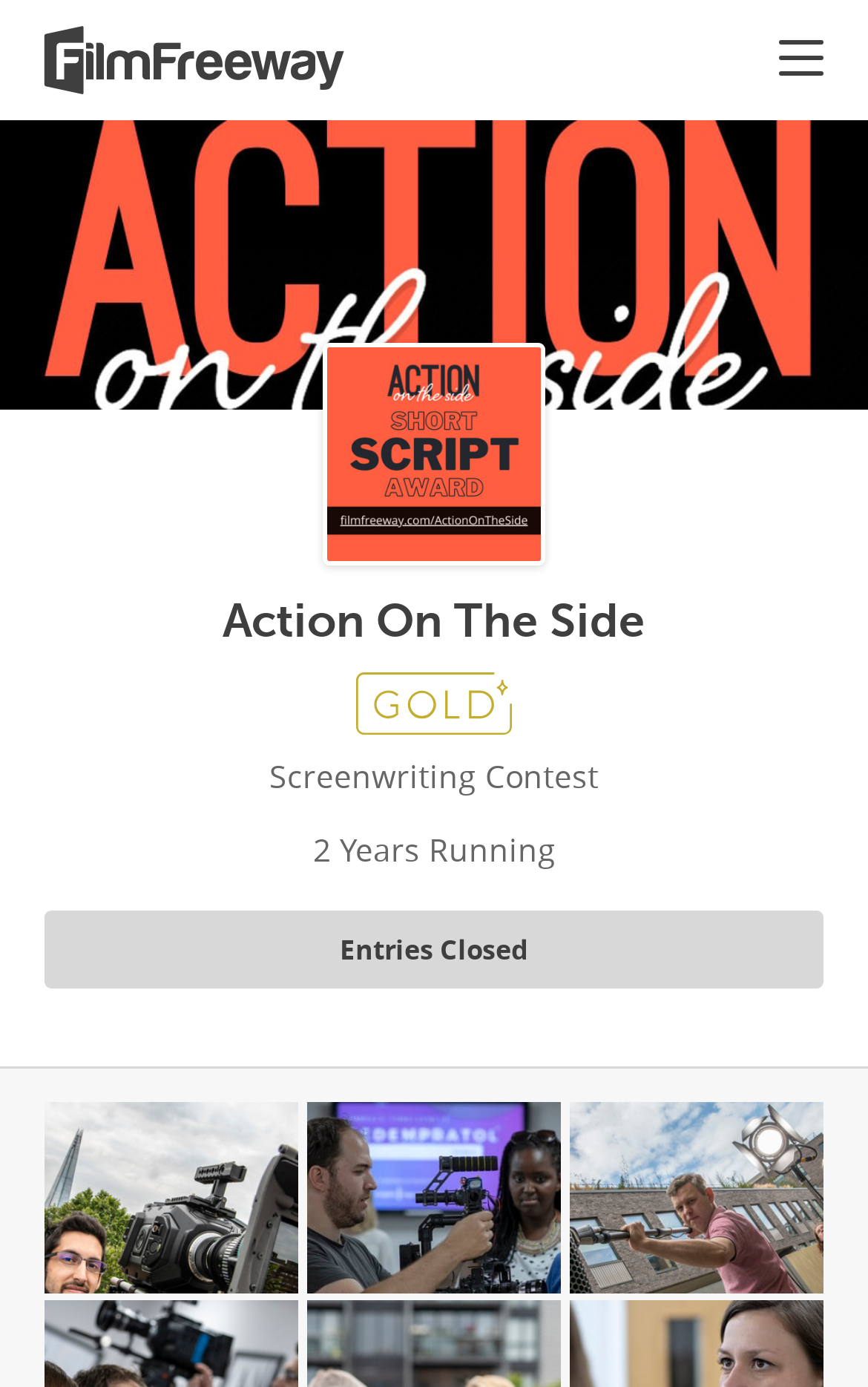What is the orientation of the menubar?
Using the picture, provide a one-word or short phrase answer.

horizontal